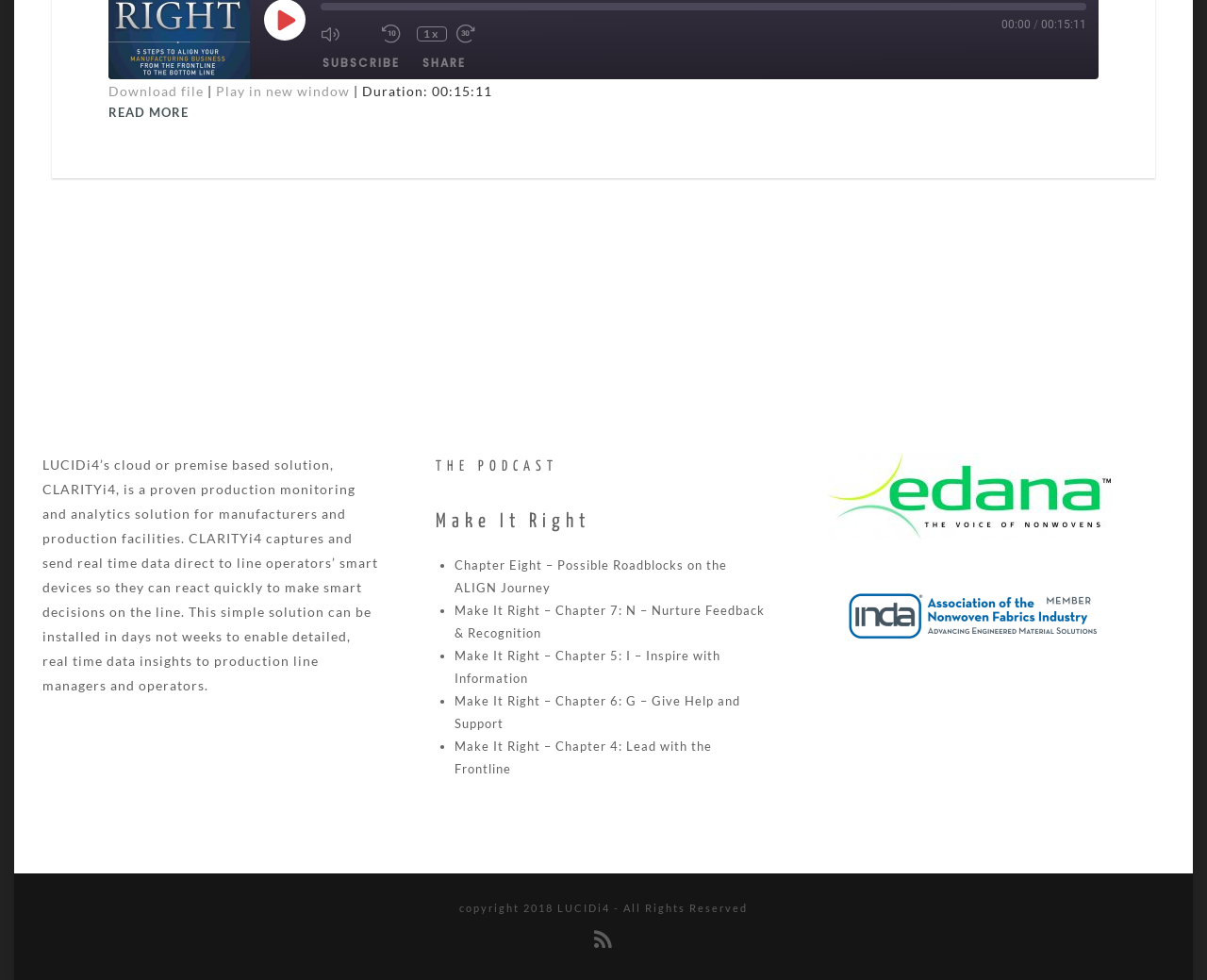Identify the bounding box coordinates of the clickable region required to complete the instruction: "Share the podcast episode on Facebook". The coordinates should be given as four float numbers within the range of 0 and 1, i.e., [left, top, right, bottom].

[0.166, 0.106, 0.189, 0.135]